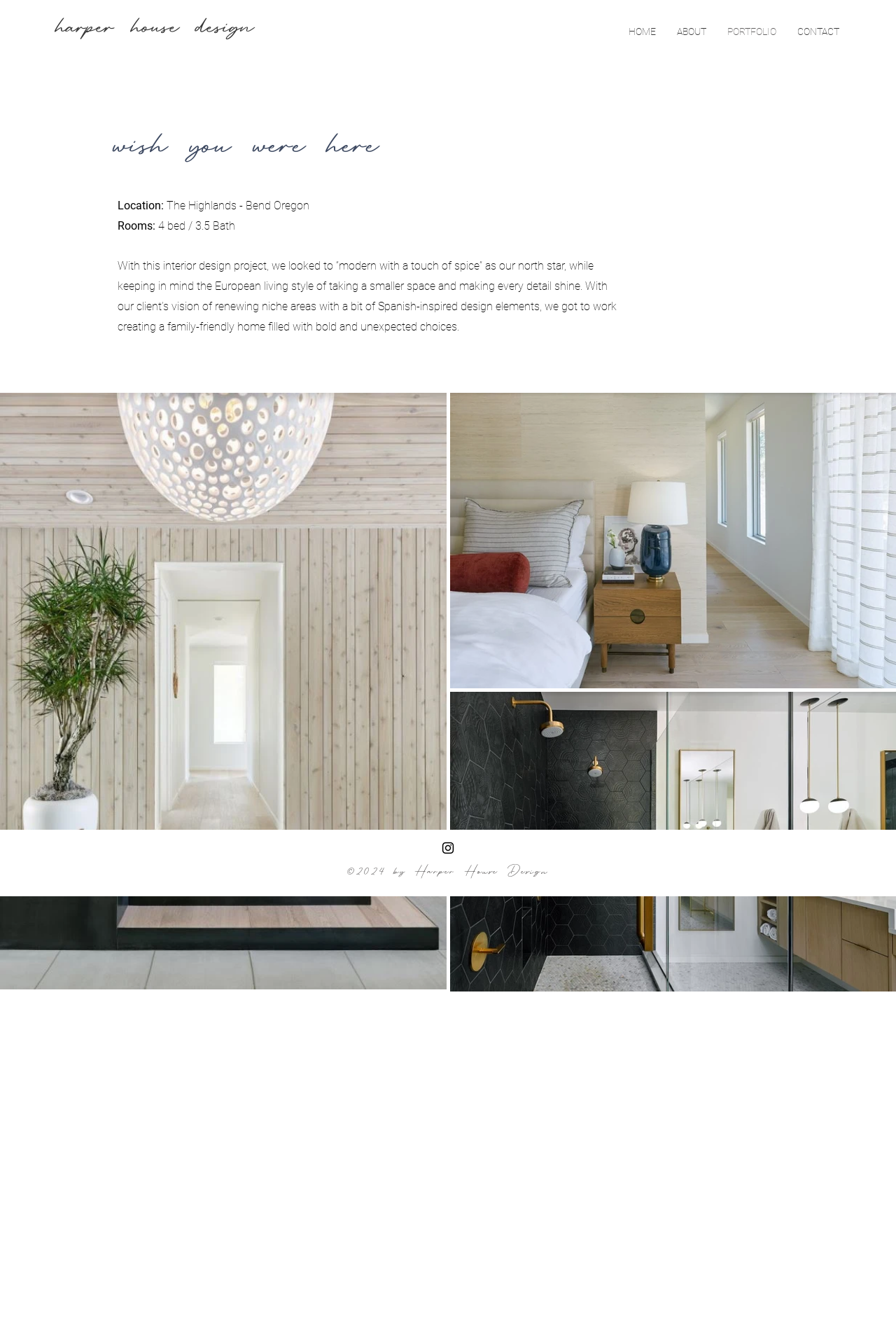Provide a short answer using a single word or phrase for the following question: 
What is the location of the project?

The Highlands - Bend Oregon